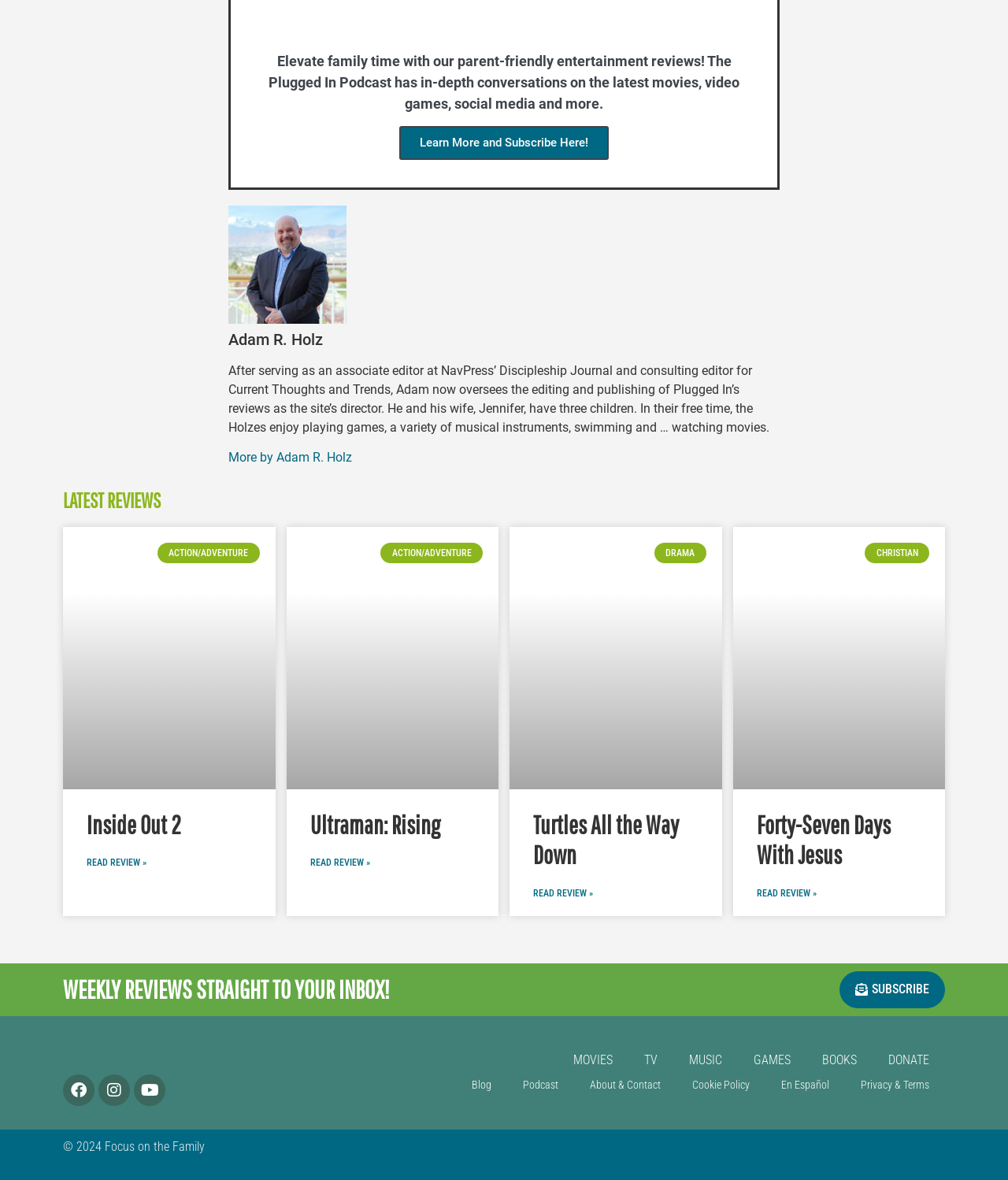Please provide a one-word or phrase answer to the question: 
How can users stay updated with the latest reviews?

Subscribe